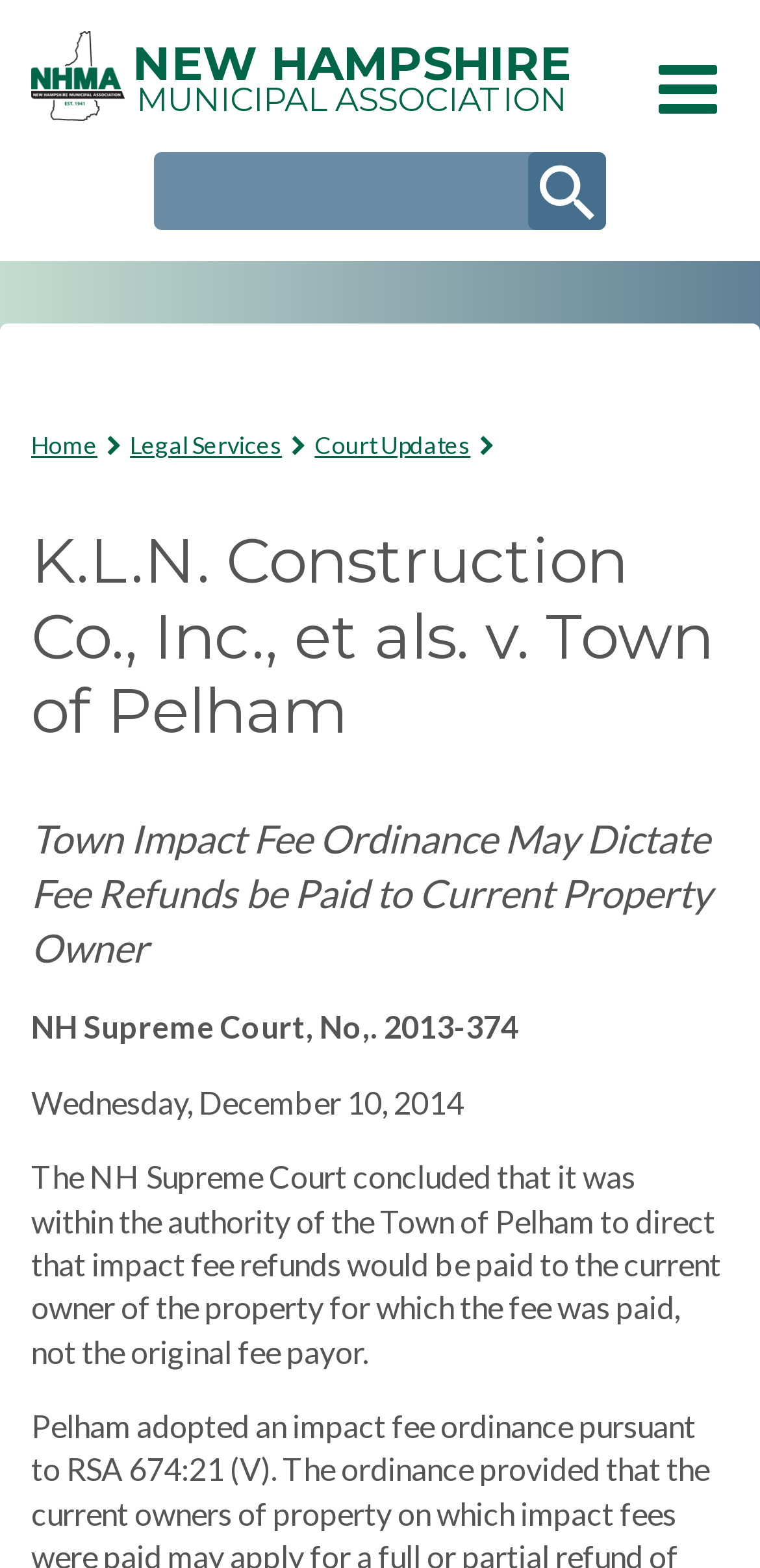Identify the bounding box coordinates for the element you need to click to achieve the following task: "Expand Advocacy menu". The coordinates must be four float values ranging from 0 to 1, formatted as [left, top, right, bottom].

[0.877, 0.1, 0.951, 0.136]